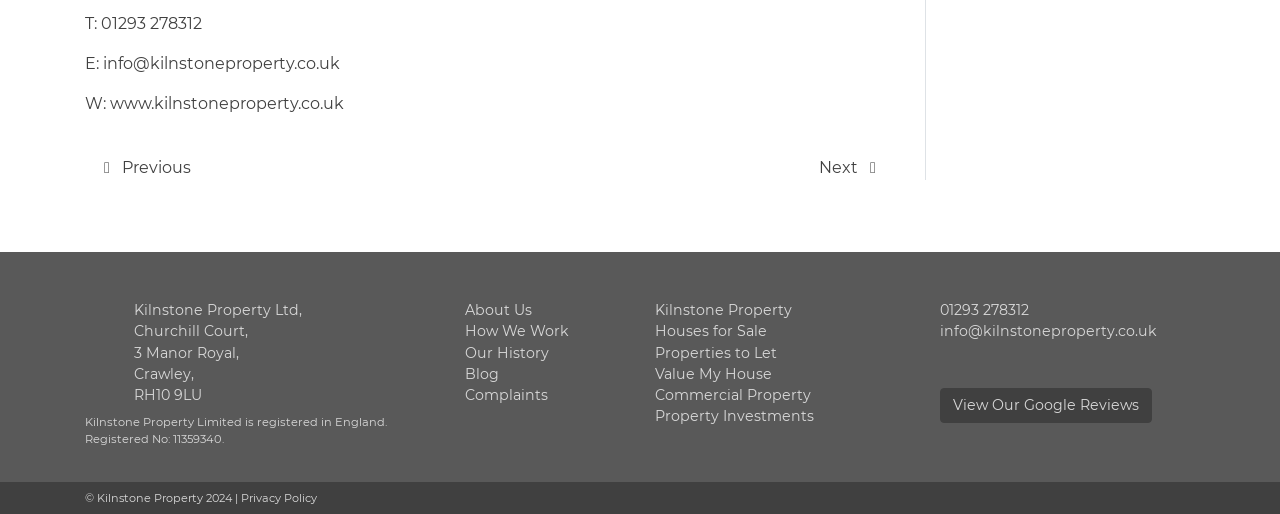Using the provided description: "Blog", find the bounding box coordinates of the corresponding UI element. The output should be four float numbers between 0 and 1, in the format [left, top, right, bottom].

[0.363, 0.71, 0.39, 0.745]